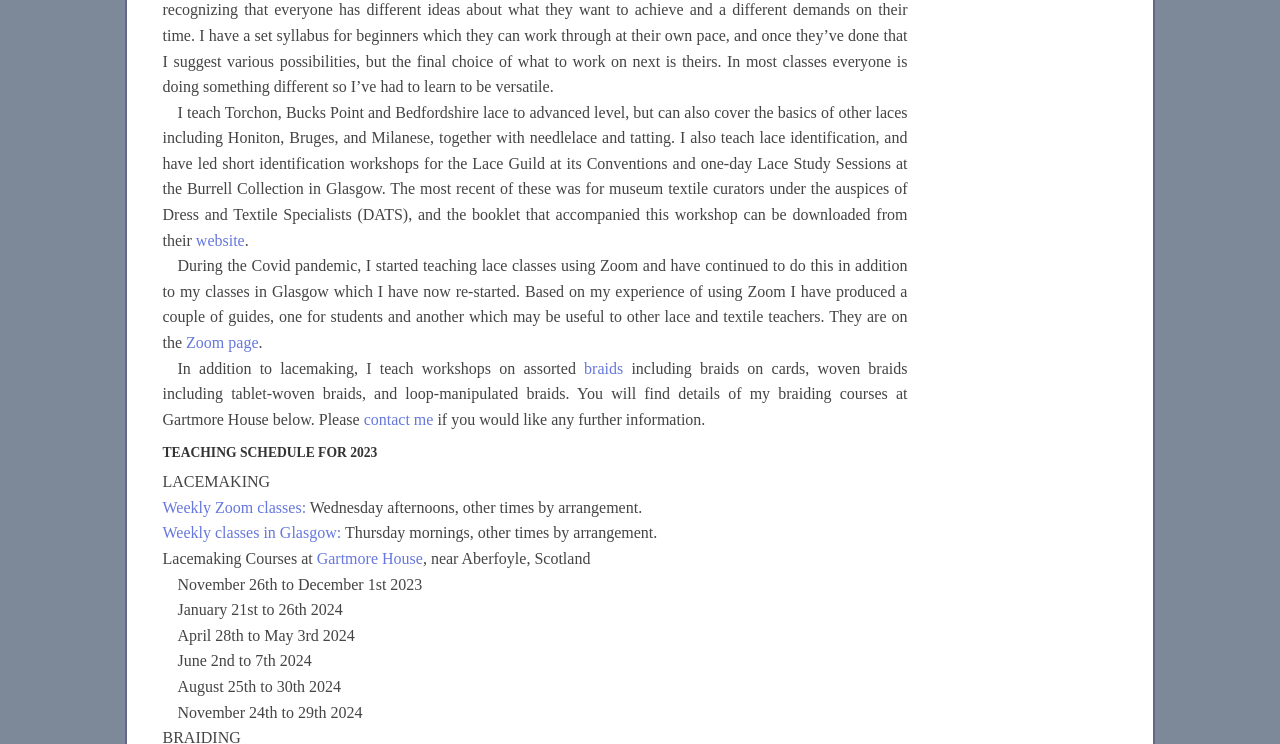Locate the bounding box of the user interface element based on this description: "braids".

[0.456, 0.483, 0.487, 0.506]